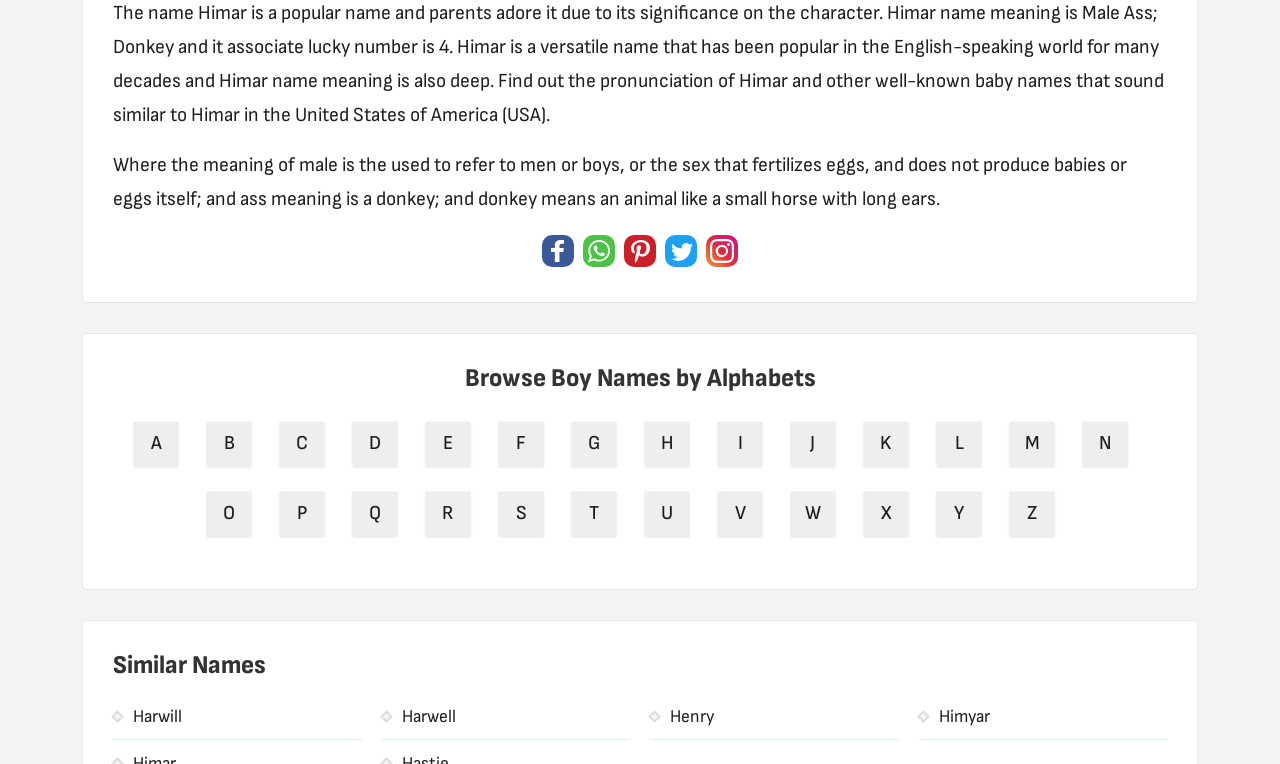Ascertain the bounding box coordinates for the UI element detailed here: "Q". The coordinates should be provided as [left, top, right, bottom] with each value being a float between 0 and 1.

[0.275, 0.643, 0.31, 0.702]